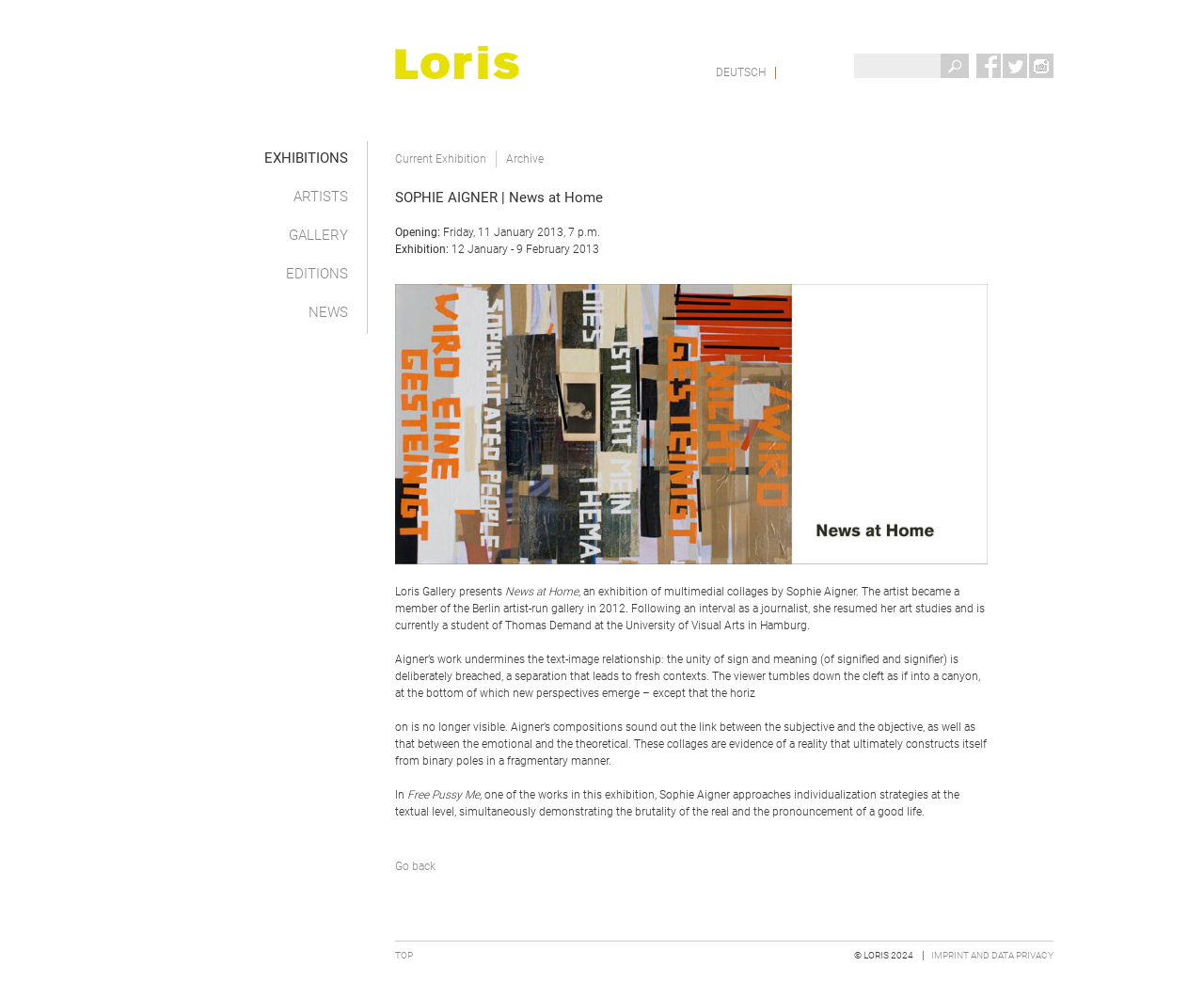What is the year of the copyright statement at the bottom of the page? Examine the screenshot and reply using just one word or a brief phrase.

2024